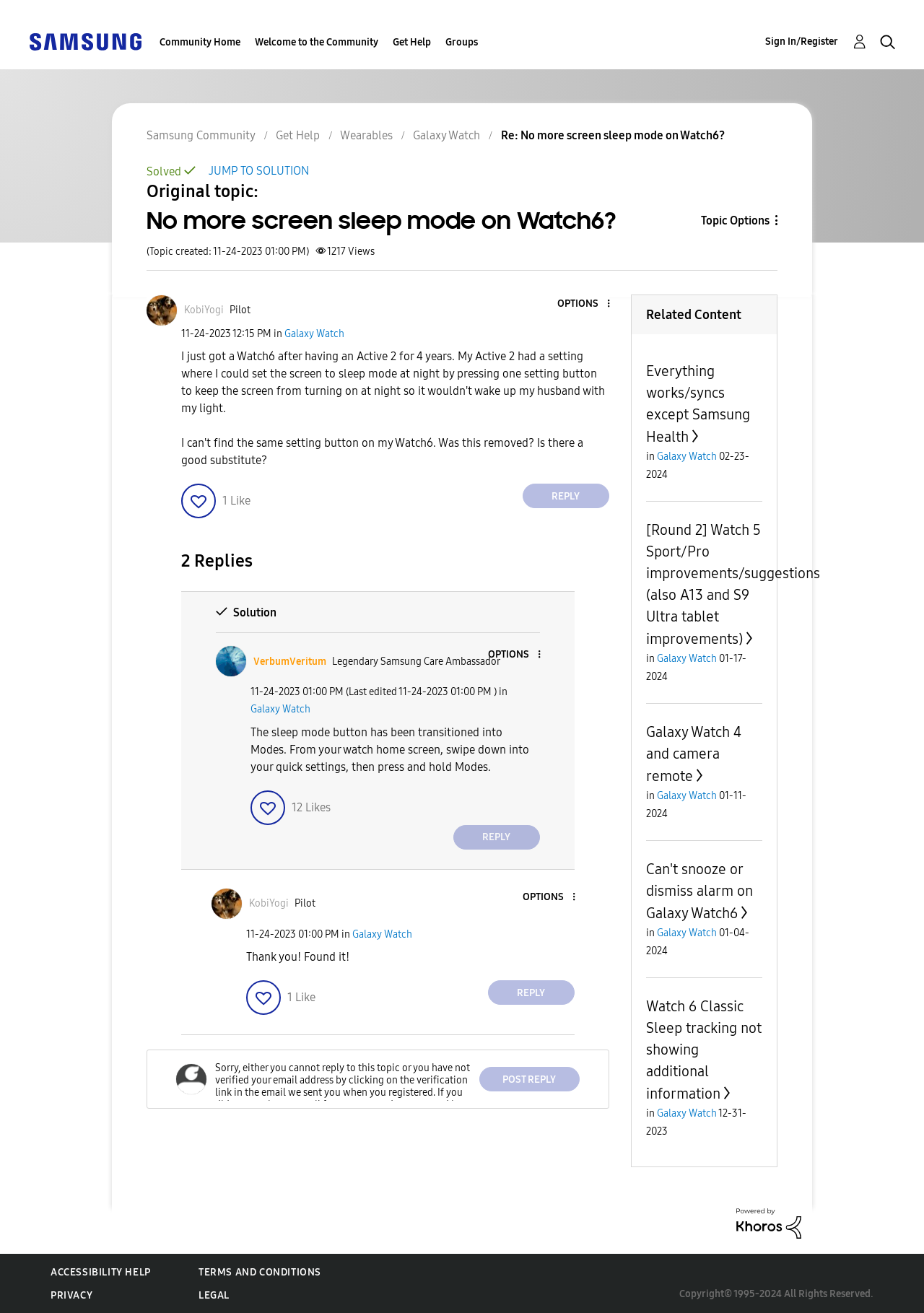Convey a detailed summary of the webpage, mentioning all key elements.

This webpage appears to be a discussion forum thread on the Samsung Community website. At the top, there is a navigation bar with links to "Community Home", "Welcome to the Community", "Get Help", and "Groups". A search bar is located on the right side of the navigation bar.

Below the navigation bar, there is a breadcrumb navigation section that shows the current thread's location within the forum hierarchy. The thread title, "Re: No more screen sleep mode on Watch6?", is displayed prominently, along with a "JUMP TO SOLUTION" button.

The original topic is described in a heading, followed by a post from the user "KobiYogi" with a profile picture and a "Pilot" badge. The post contains the text "The sleep mode button has been transitioned into Modes. From your watch home screen, swipe down into your quick settings, then press and hold Modes." There are 12 likes and a reply button below the post.

There are two replies to the original post, one from "VerbumVeritum" with a "Legendary Samsung Care Ambassador" badge, and another from "KobiYogi" again. Each reply has a timestamp, a profile picture, and a badge. There are like buttons and reply buttons below each reply.

At the bottom of the page, there is a section for posting a new reply, but it is currently disabled. There is also a "Related Content" section with a link to another thread titled "Everything works/syncs except Samsung Health".